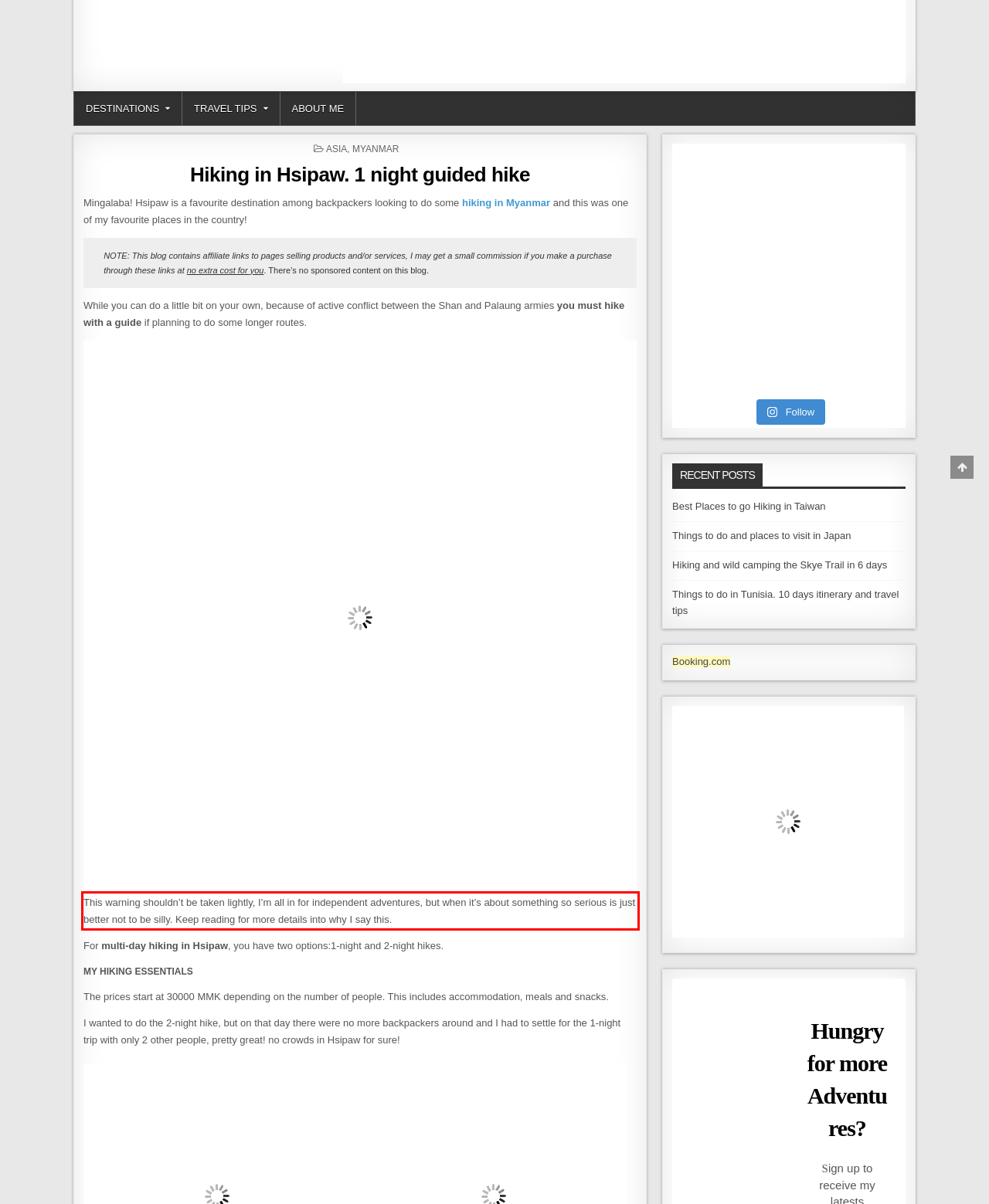Using the provided webpage screenshot, recognize the text content in the area marked by the red bounding box.

This warning shouldn’t be taken lightly, I’m all in for independent adventures, but when it’s about something so serious is just better not to be silly. Keep reading for more details into why I say this.